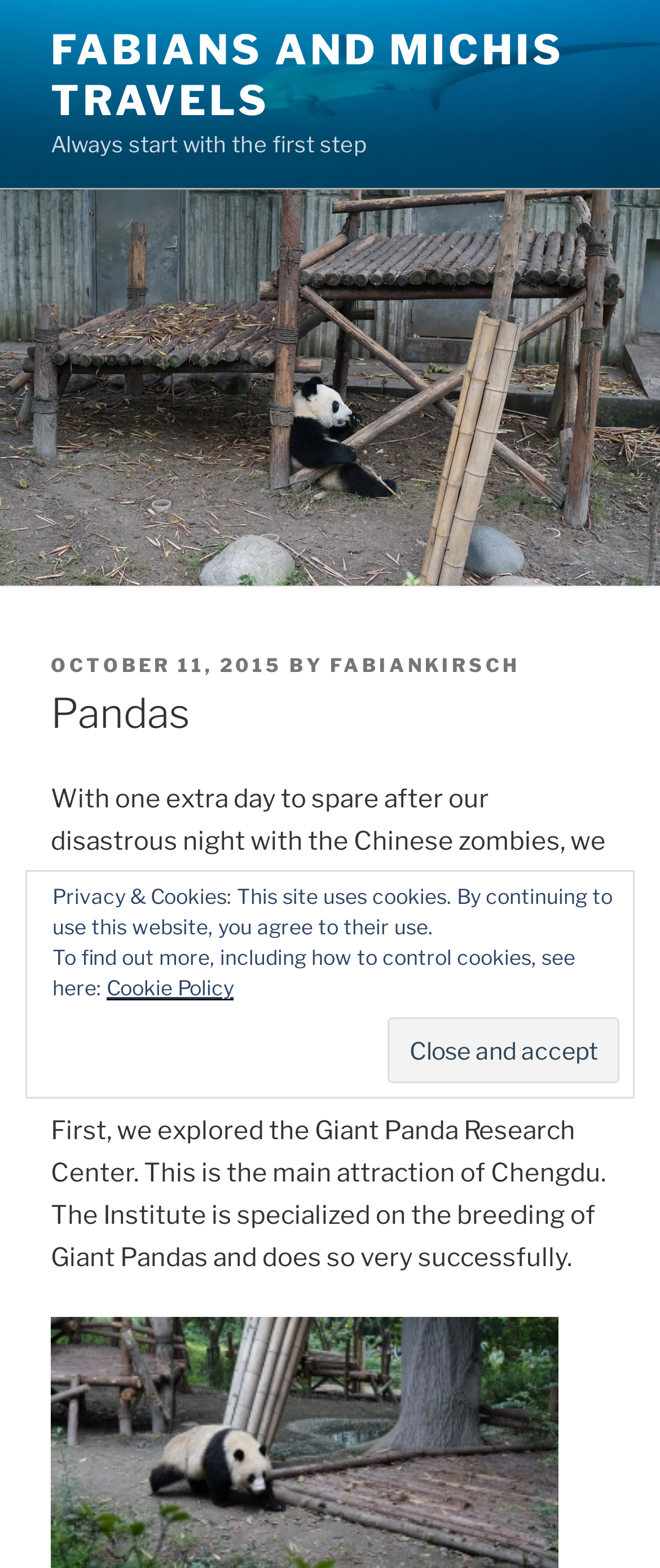What is the quality of shops and restaurants in Chengdu?
Look at the image and answer with only one word or phrase.

High quality